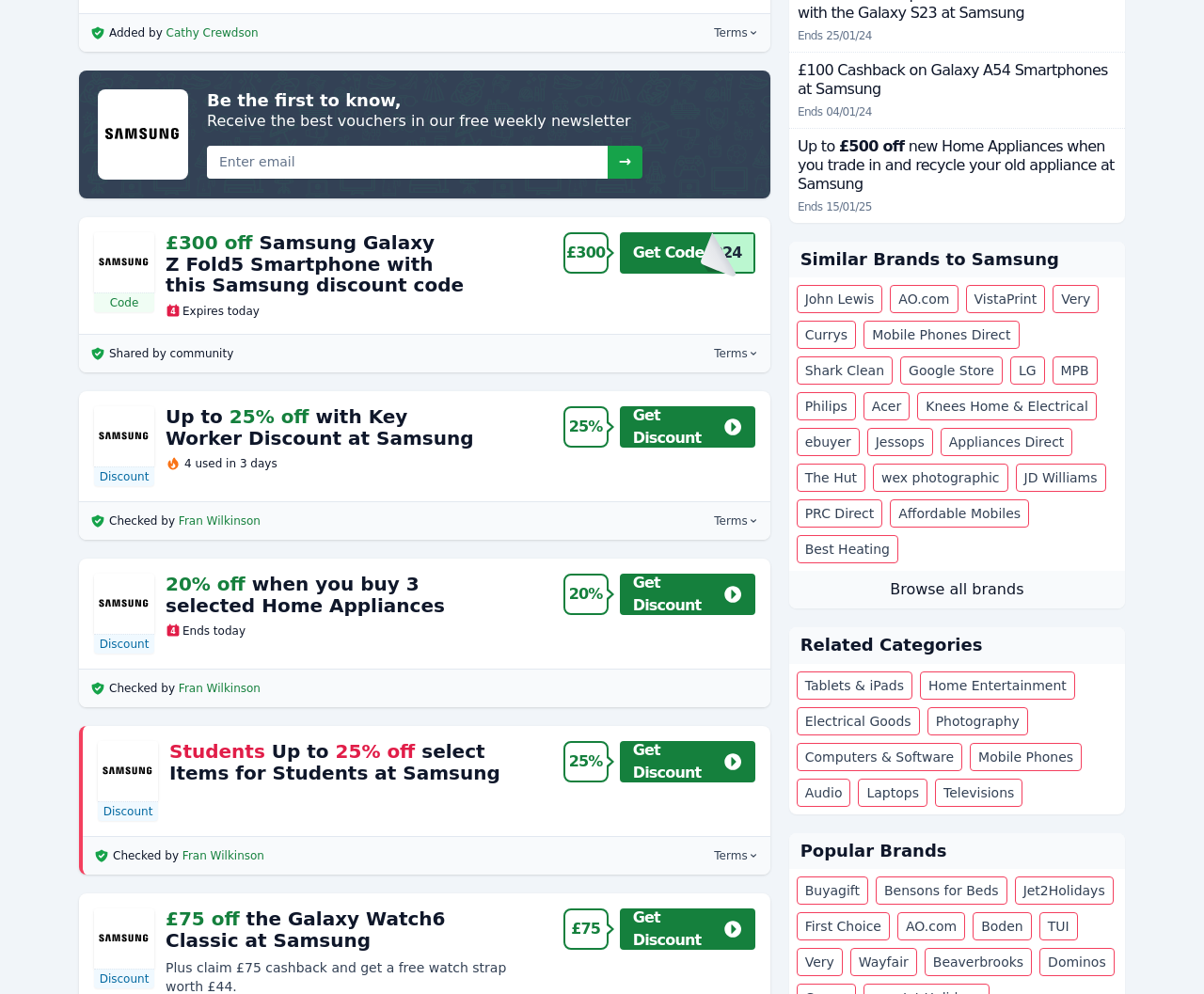Given the element description: "Get Code024", predict the bounding box coordinates of this UI element. The coordinates must be four float numbers between 0 and 1, given as [left, top, right, bottom].

[0.515, 0.234, 0.627, 0.275]